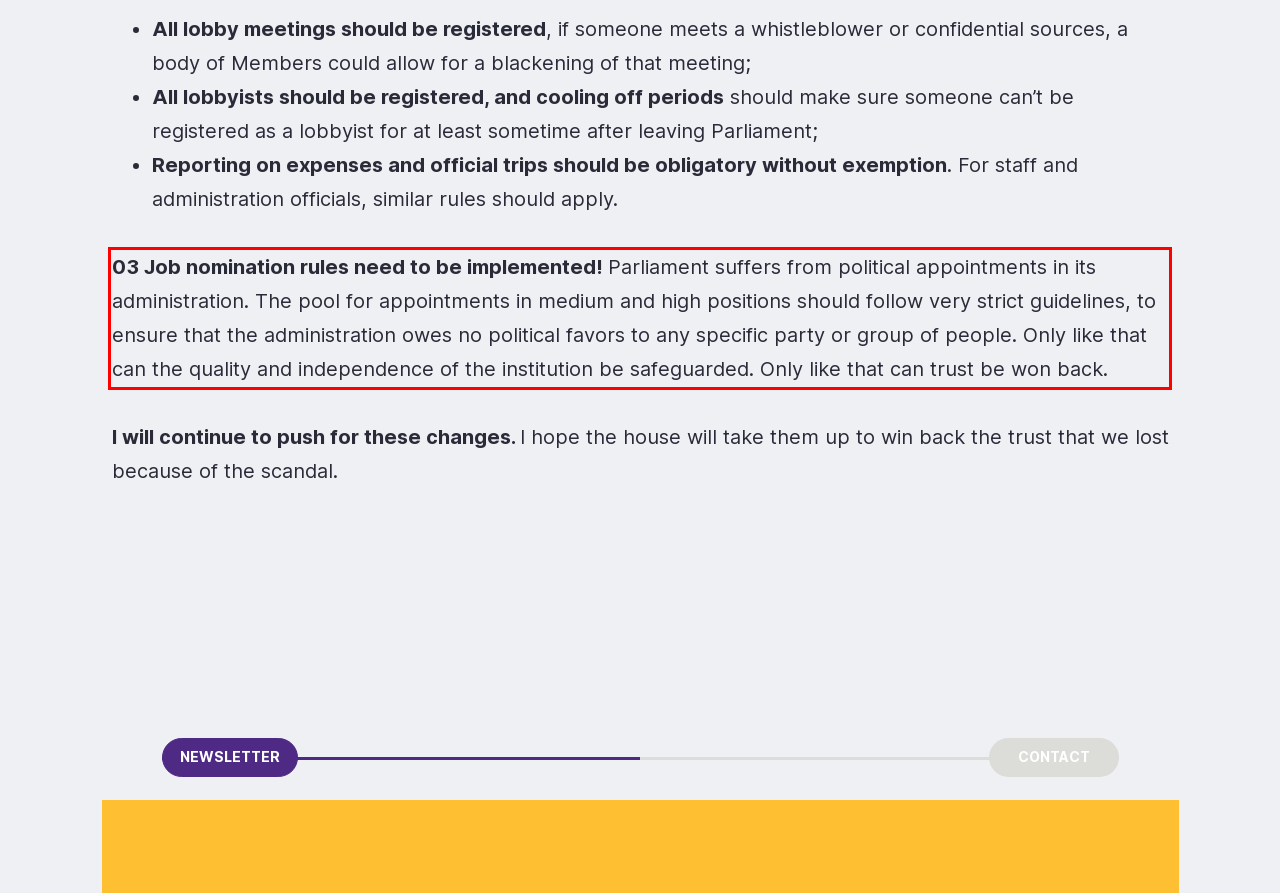Within the screenshot of the webpage, there is a red rectangle. Please recognize and generate the text content inside this red bounding box.

03 Job nomination rules need to be implemented! Parliament suffers from political appointments in its administration. The pool for appointments in medium and high positions should follow very strict guidelines, to ensure that the administration owes no political favors to any specific party or group of people. Only like that can the quality and independence of the institution be safeguarded. Only like that can trust be won back.